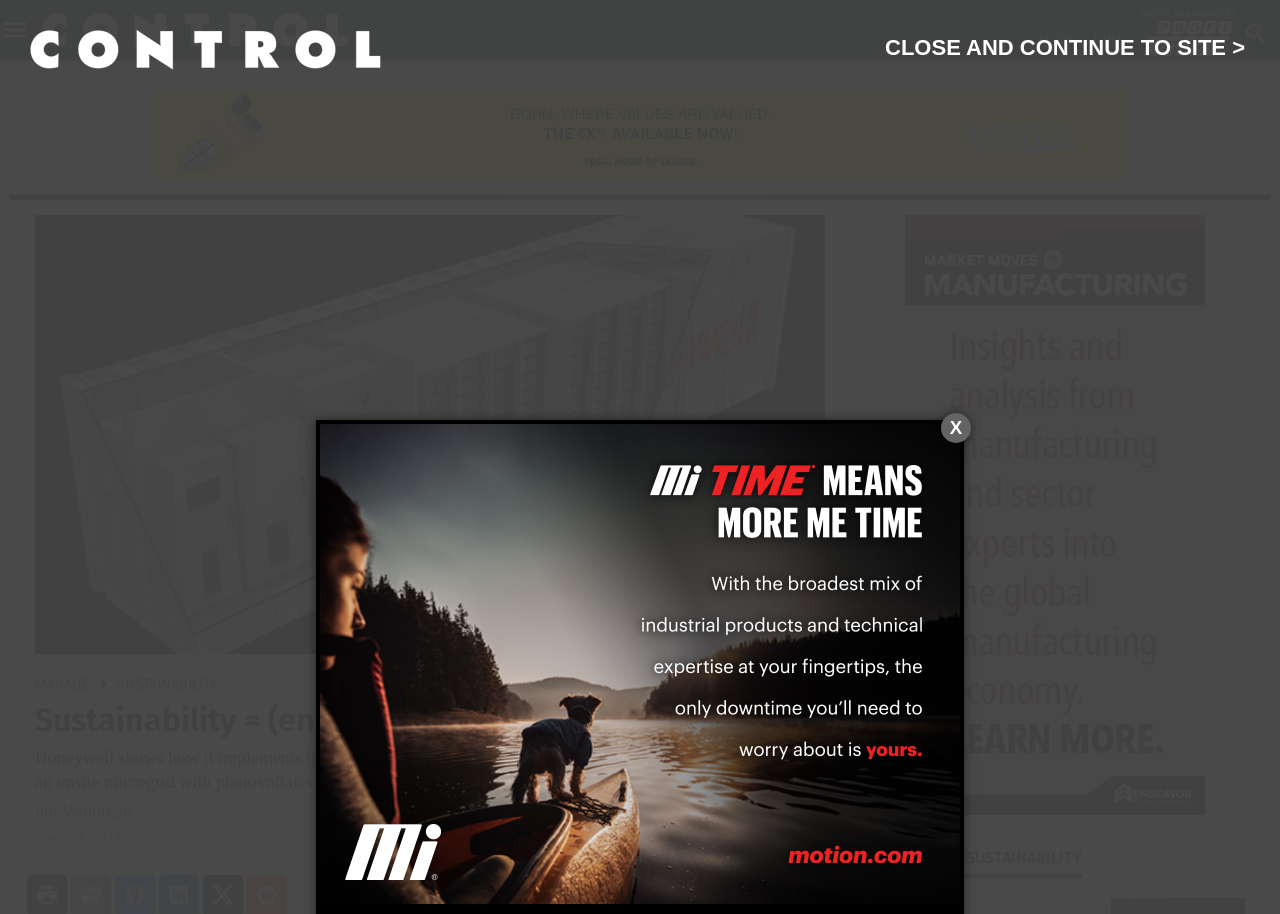Using details from the image, please answer the following question comprehensively:
What is the date mentioned on the webpage?

I located this answer by looking at the StaticText element with the text 'Dec. 27, 2023' which provides the date mentioned on the webpage.